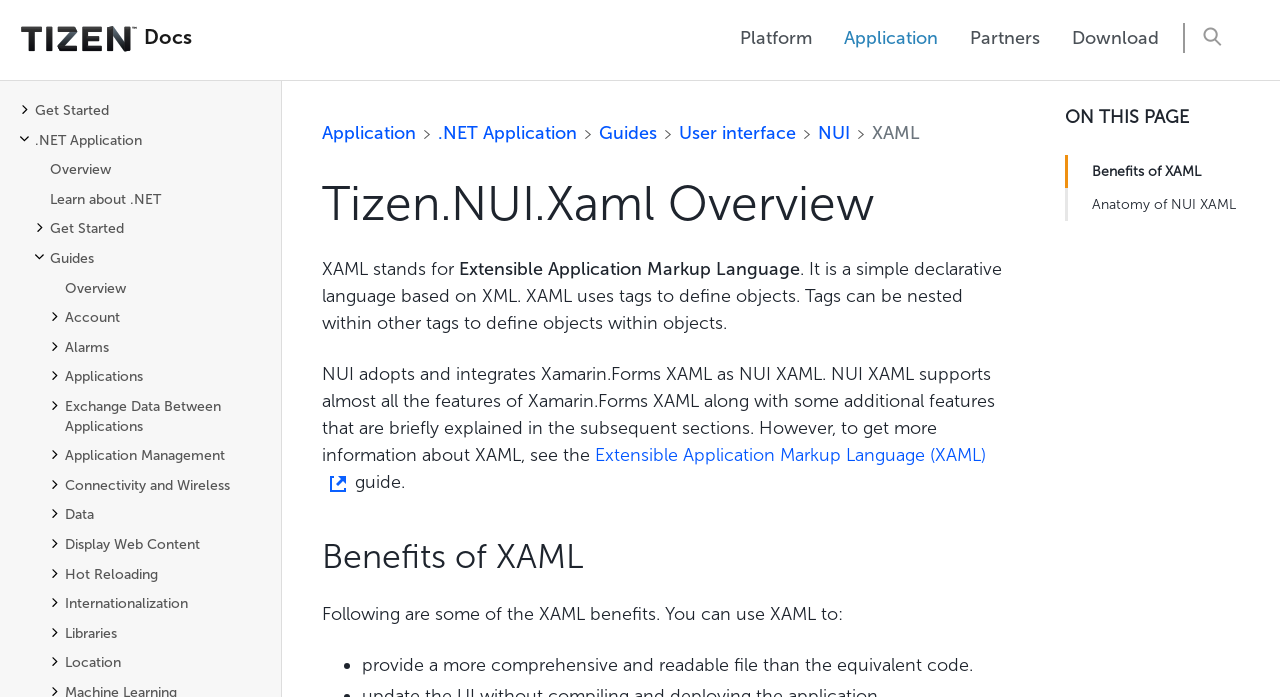What is XAML?
Using the details shown in the screenshot, provide a comprehensive answer to the question.

According to the webpage content, XAML stands for Extensible Application Markup Language, which is a simple declarative language based on XML used for defining objects.